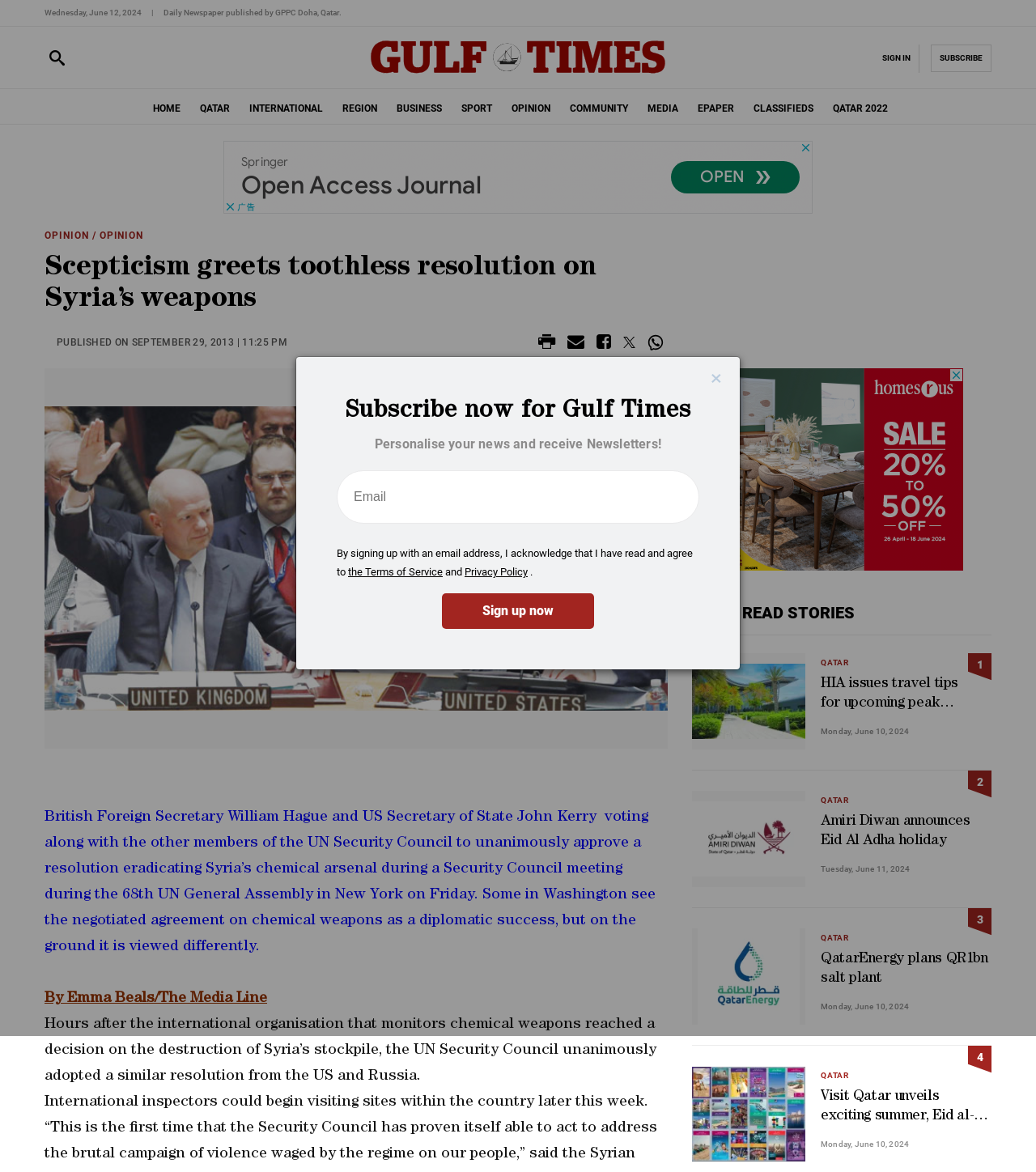Determine the bounding box coordinates for the clickable element required to fulfill the instruction: "Subscribe to the newsletter". Provide the coordinates as four float numbers between 0 and 1, i.e., [left, top, right, bottom].

[0.898, 0.038, 0.957, 0.061]